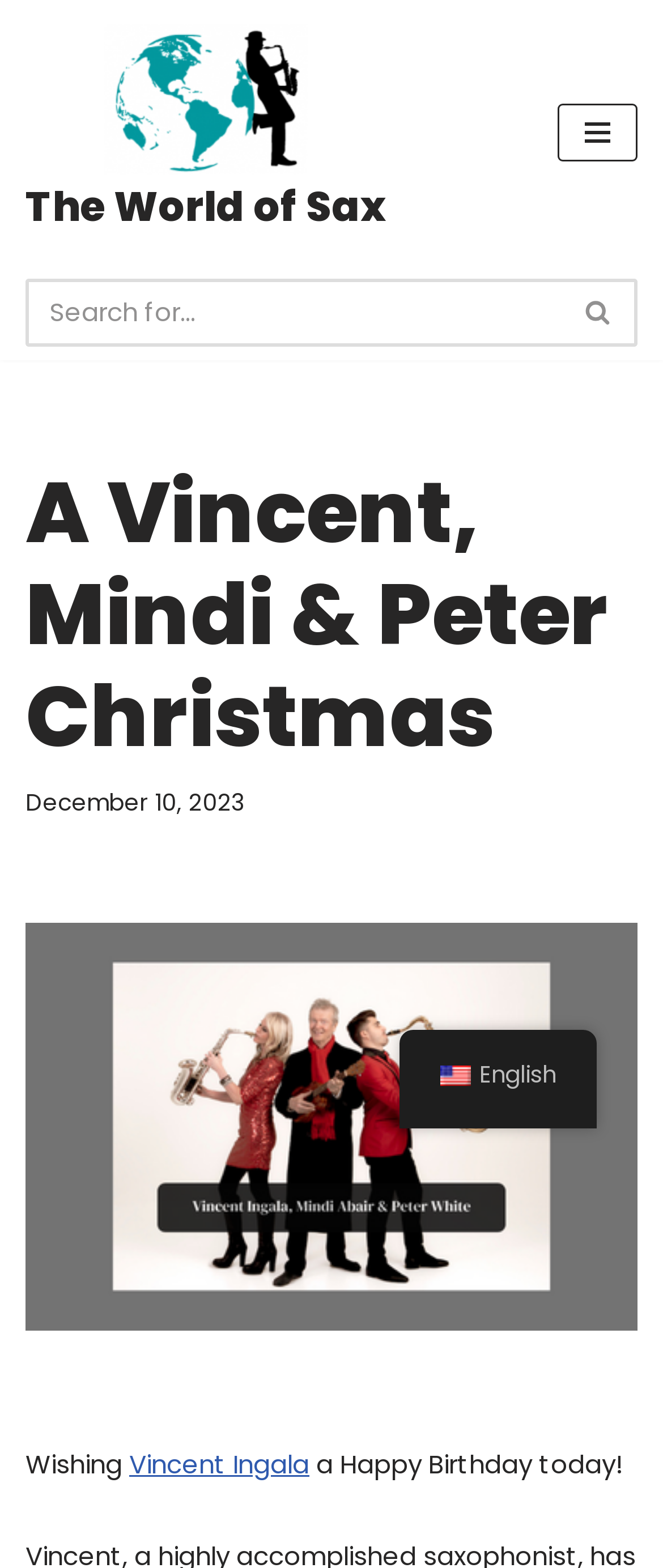Please identify the bounding box coordinates of the element's region that needs to be clicked to fulfill the following instruction: "Visit Vincent Ingala's page". The bounding box coordinates should consist of four float numbers between 0 and 1, i.e., [left, top, right, bottom].

[0.195, 0.922, 0.467, 0.945]